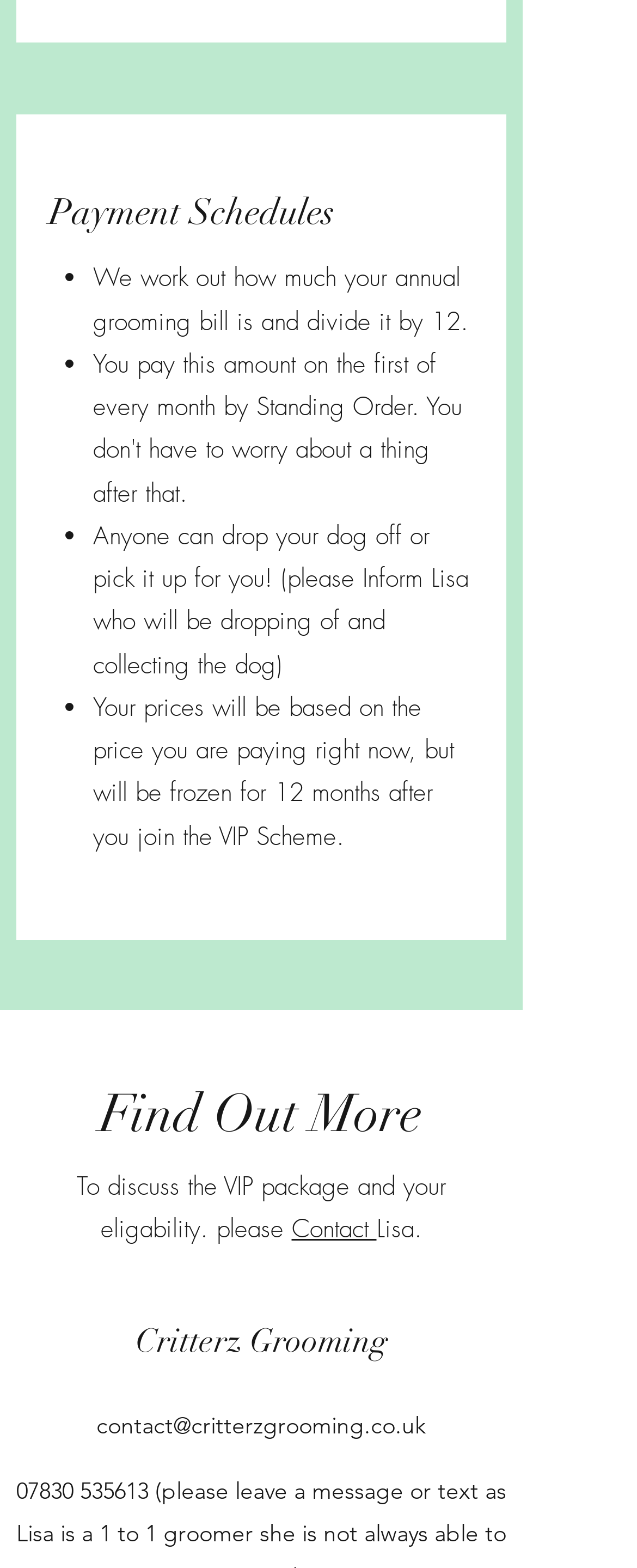Who to contact for VIP package discussion?
Look at the screenshot and respond with one word or a short phrase.

Lisa